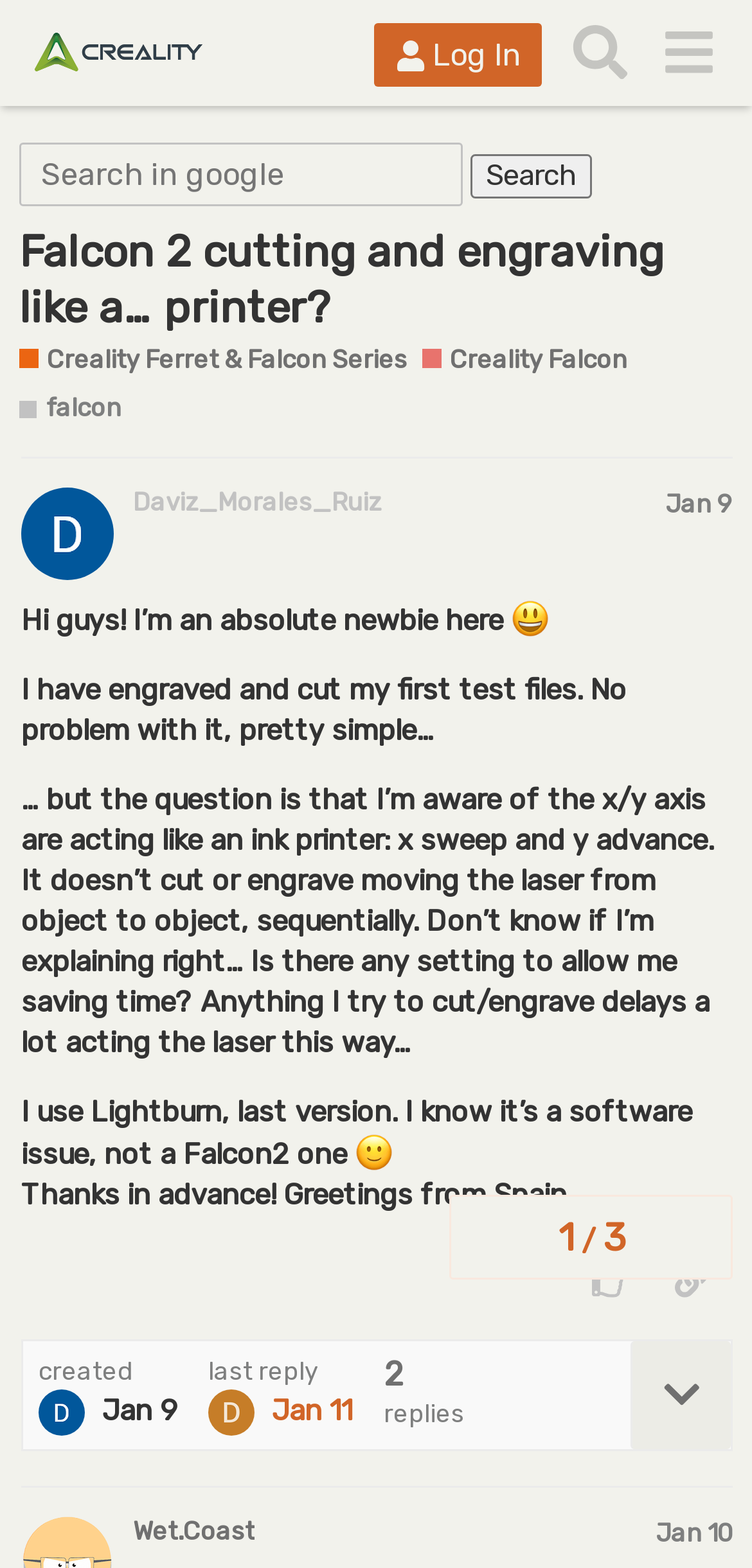Find the bounding box coordinates for the area that must be clicked to perform this action: "View the 'You Can Obtain The Betvegas365 Cellular App Free Of Charge' story".

None